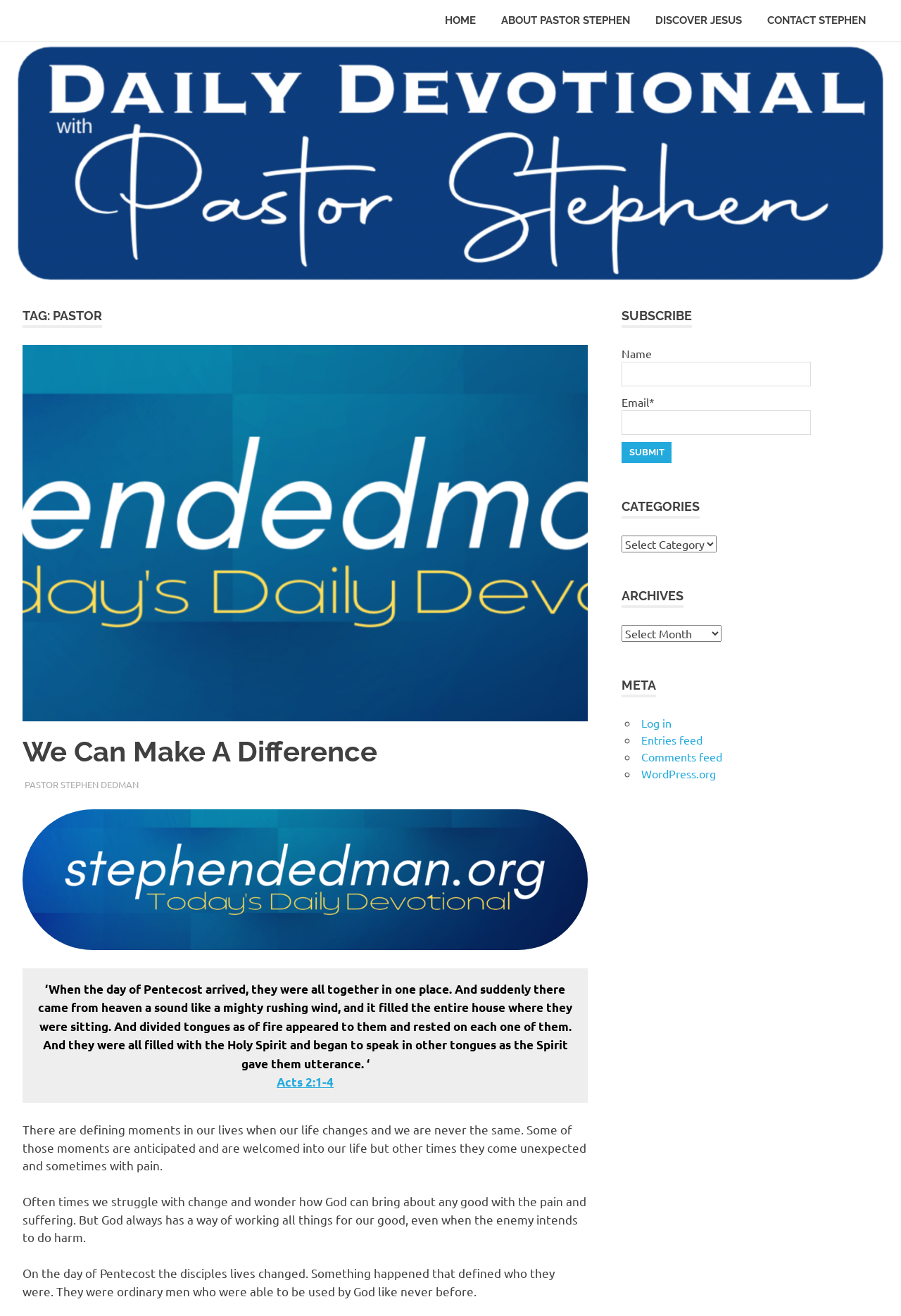Please provide a comprehensive answer to the question based on the screenshot: How many categories are available for subscription?

The webpage provides a combobox for categories, but it does not specify the number of categories available. The user needs to interact with the combobox to see the available categories.